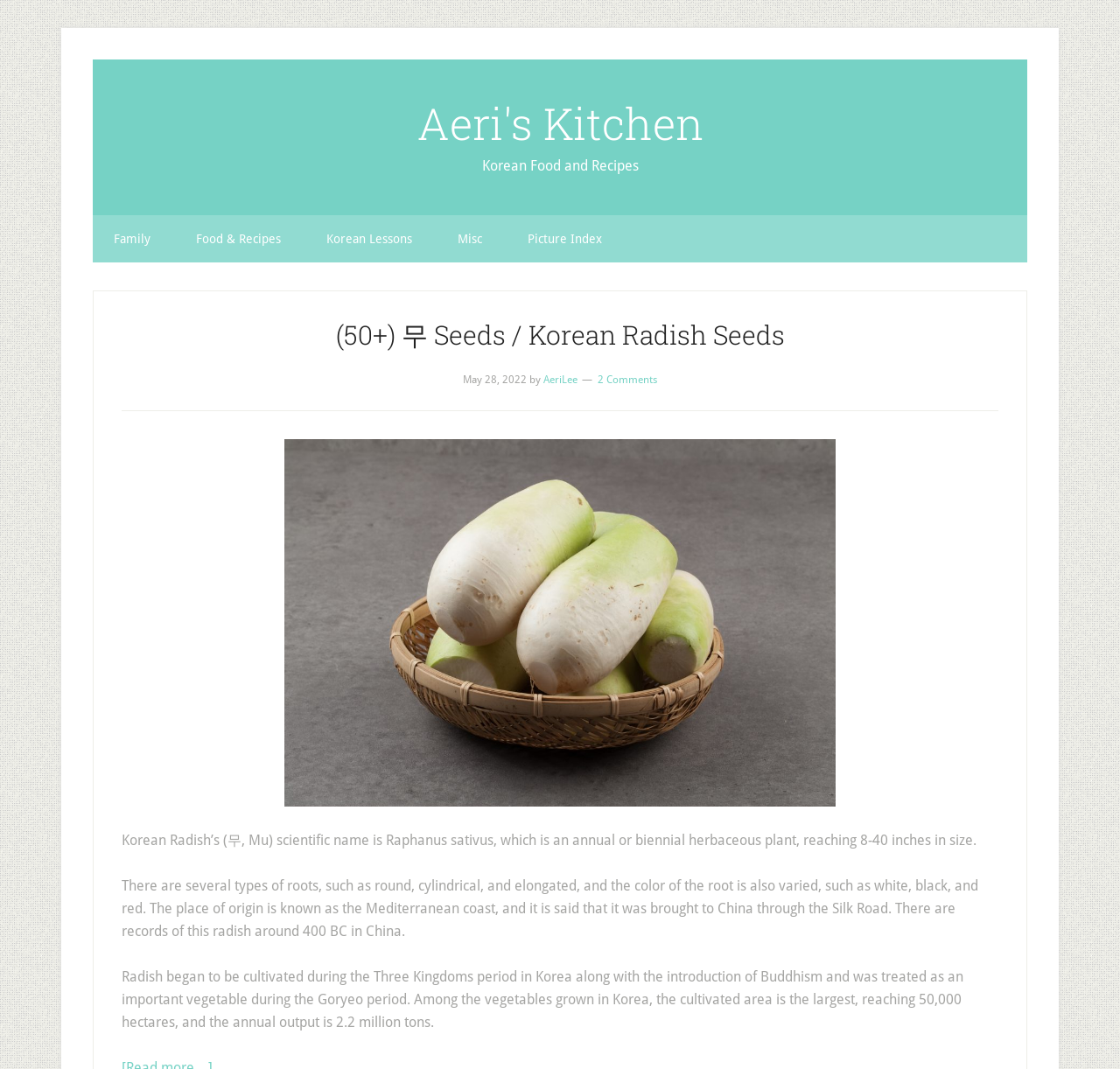Find the bounding box coordinates for the area that must be clicked to perform this action: "go to Family page".

[0.083, 0.201, 0.153, 0.245]